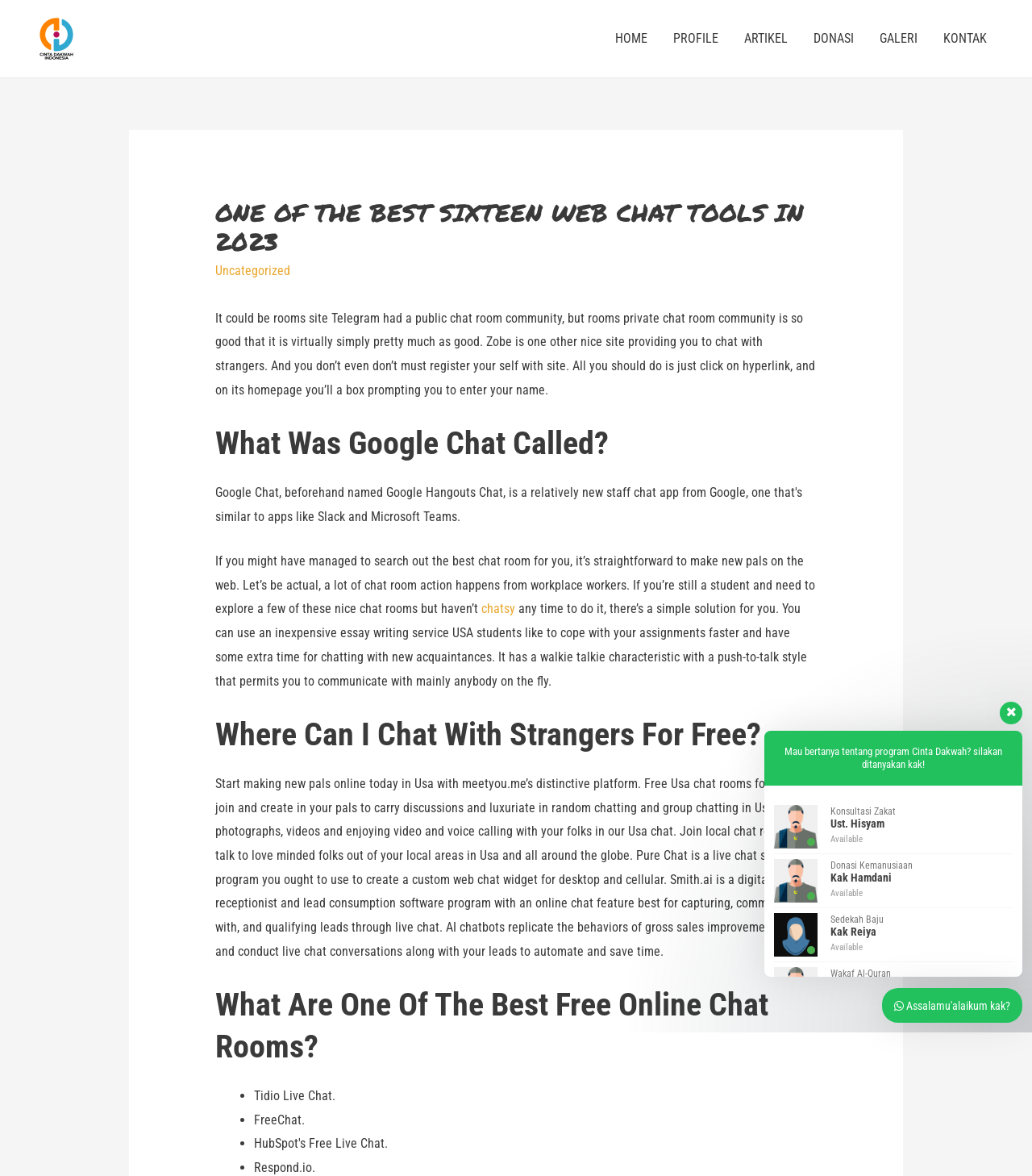How many navigation links are there?
Please provide a single word or phrase based on the screenshot.

6